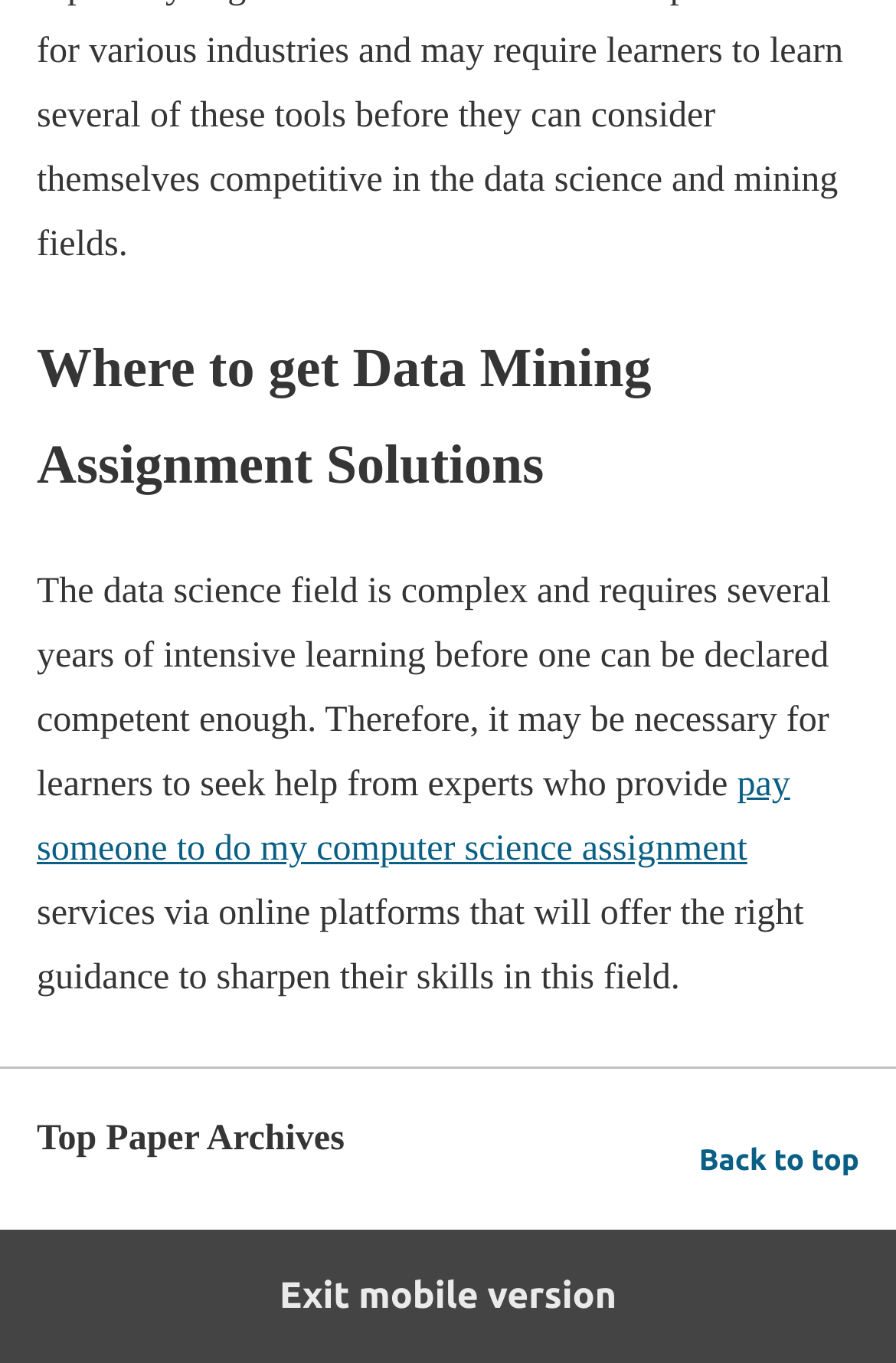Answer the question below using just one word or a short phrase: 
What is the field that requires intensive learning?

Data science